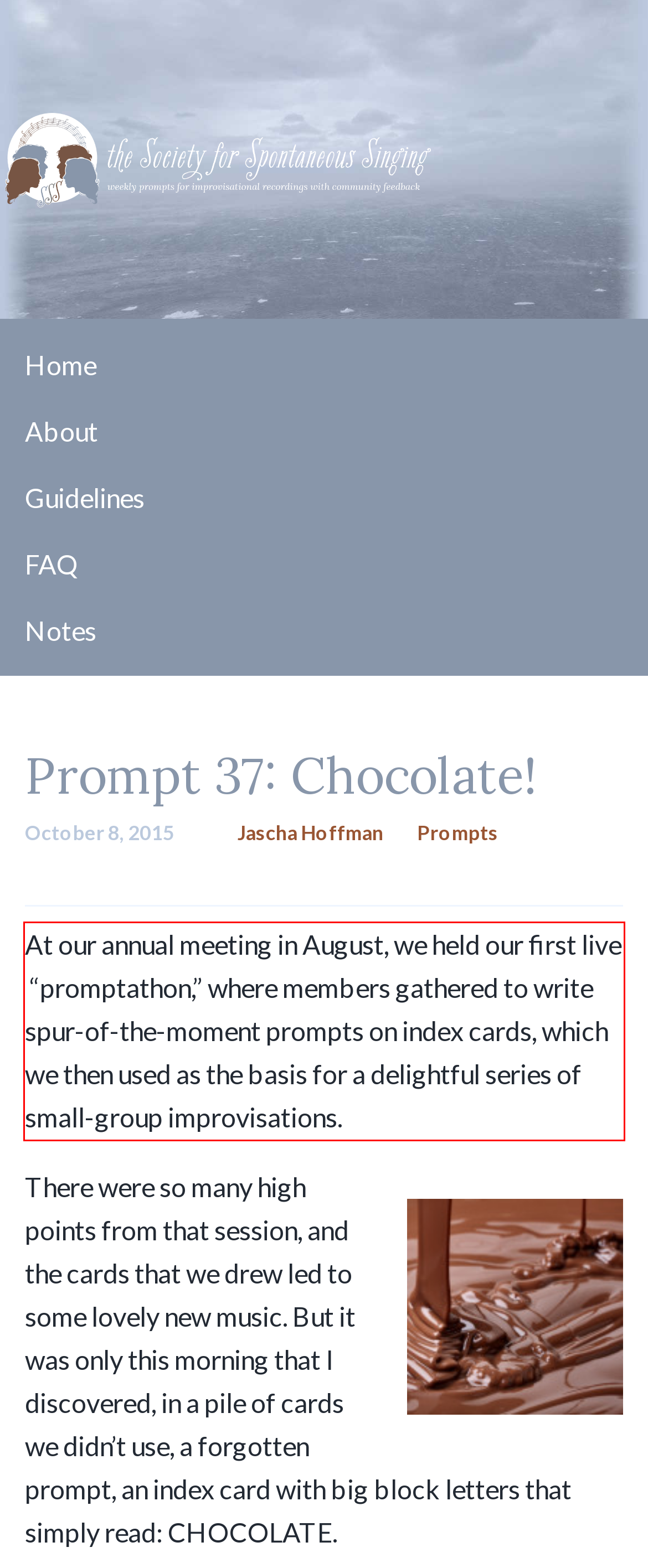Look at the webpage screenshot and recognize the text inside the red bounding box.

At our annual meeting in August, we held our first live “promptathon,” where members gathered to write spur-of-the-moment prompts on index cards, which we then used as the basis for a delightful series of small-group improvisations.